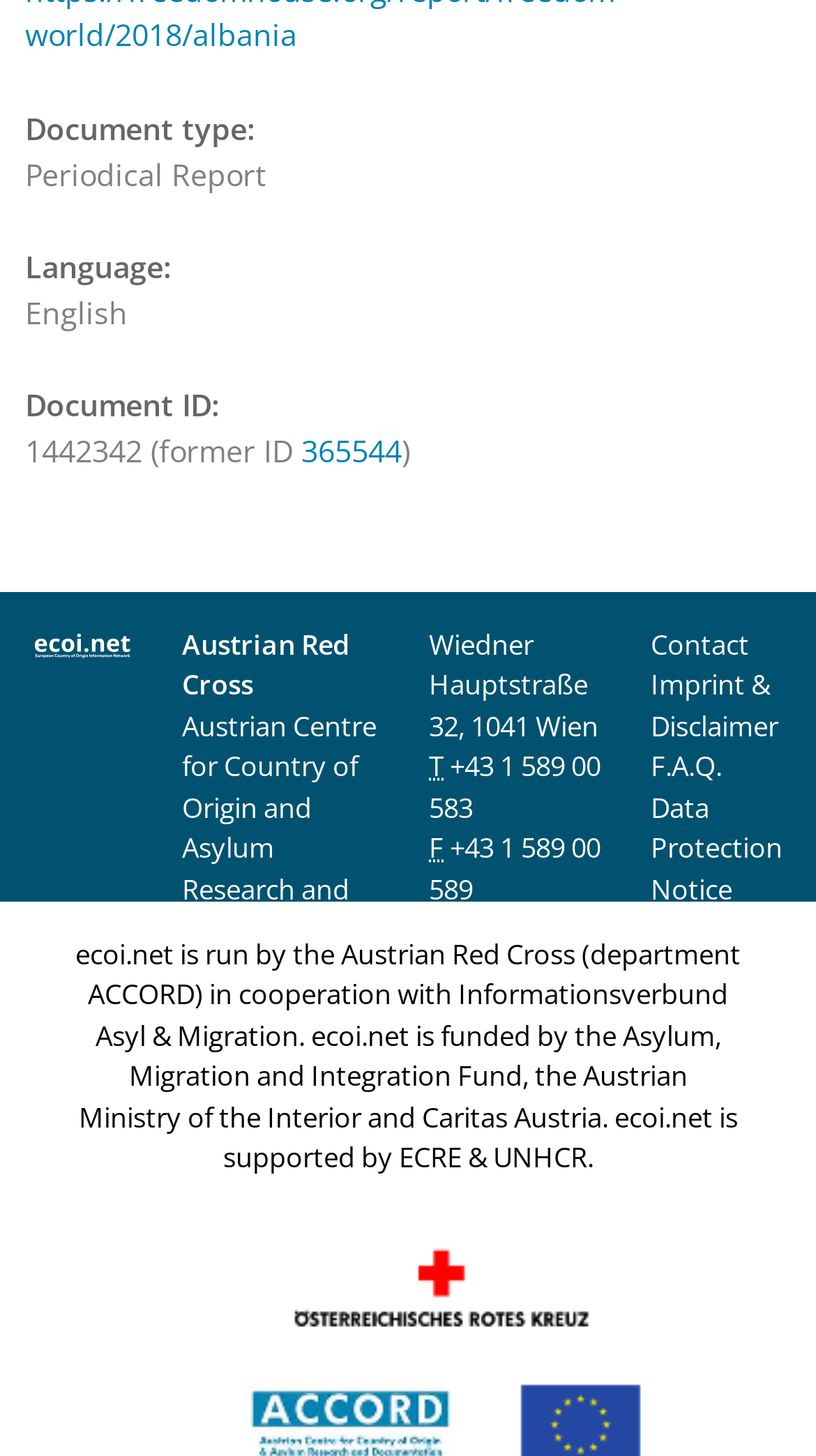What is the purpose of ecoi.net?
Provide a short answer using one word or a brief phrase based on the image.

Country of Origin and Asylum Research and Documentation